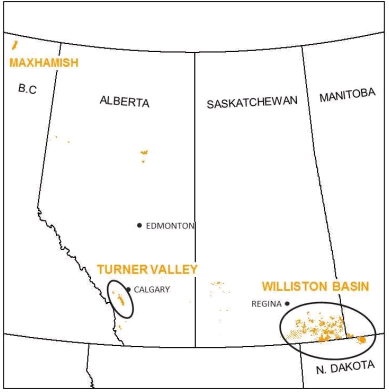Generate a comprehensive caption that describes the image.

The image depicts a map highlighting key oil and natural gas properties associated with Legacy Oil. This map focuses on two primary geographical areas: **Turner Valley**, located in Alberta, and the **Williston Basin**, which extends into North Dakota. The location of **Maxhamish**, situated in British Columbia, is also marked. 

The areas are indicated with yellow highlights, signifying regions of interest for oil extraction and exploration. Major cities such as **Calgary** and **Regina** are pinpointed, providing context for the map's geographical significance. This representation is part of an analysis that underscores the strategic importance of these regions in Legacy Oil's operations, which are discussed in more detail in relation to the company's overall business valuation and regulatory filings.